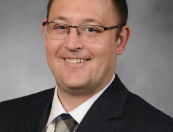Offer a detailed explanation of the image's components.

This image features a professional portrait of Ukiah Bunn, a Chamber Ambassador recognized for his contributions to the McMinnville Area Chamber of Commerce. He is smiling confidently, dressed in a formal suit with a patterned tie, showcasing a friendly and approachable demeanor. This photograph accompanies a section titled "Introducing Chamber Ambassador Ukiah Bunn," highlighting his role within the organization and his commitment to fostering local business connections and community engagement. The ambiance of the image conveys professionalism and warmth, reflecting the values of the Chamber of Commerce in supporting and promoting local enterprises.